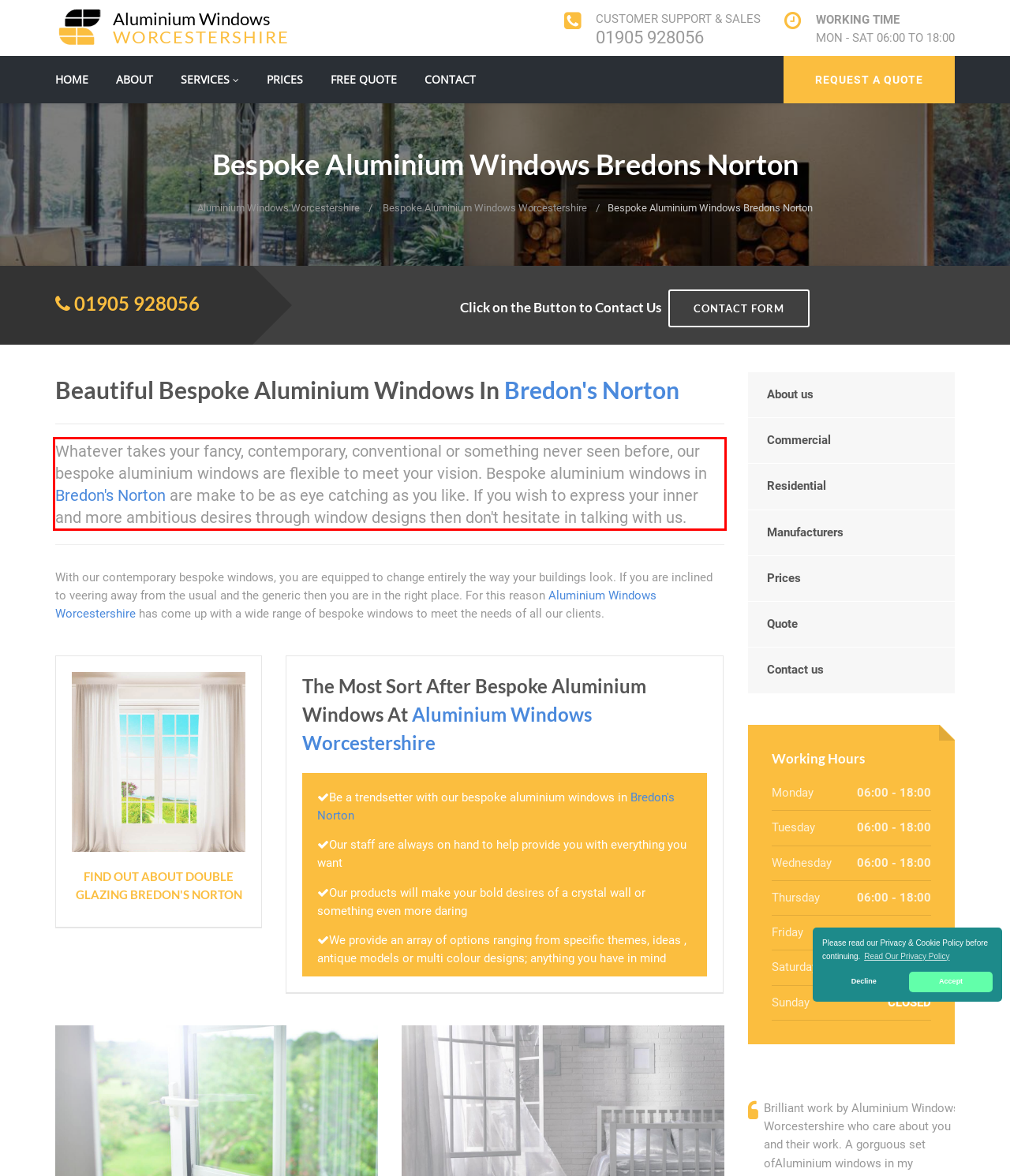Please extract the text content within the red bounding box on the webpage screenshot using OCR.

Whatever takes your fancy, contemporary, conventional or something never seen before, our bespoke aluminium windows are flexible to meet your vision. Bespoke aluminium windows in Bredon's Norton are make to be as eye catching as you like. If you wish to express your inner and more ambitious desires through window designs then don't hesitate in talking with us.